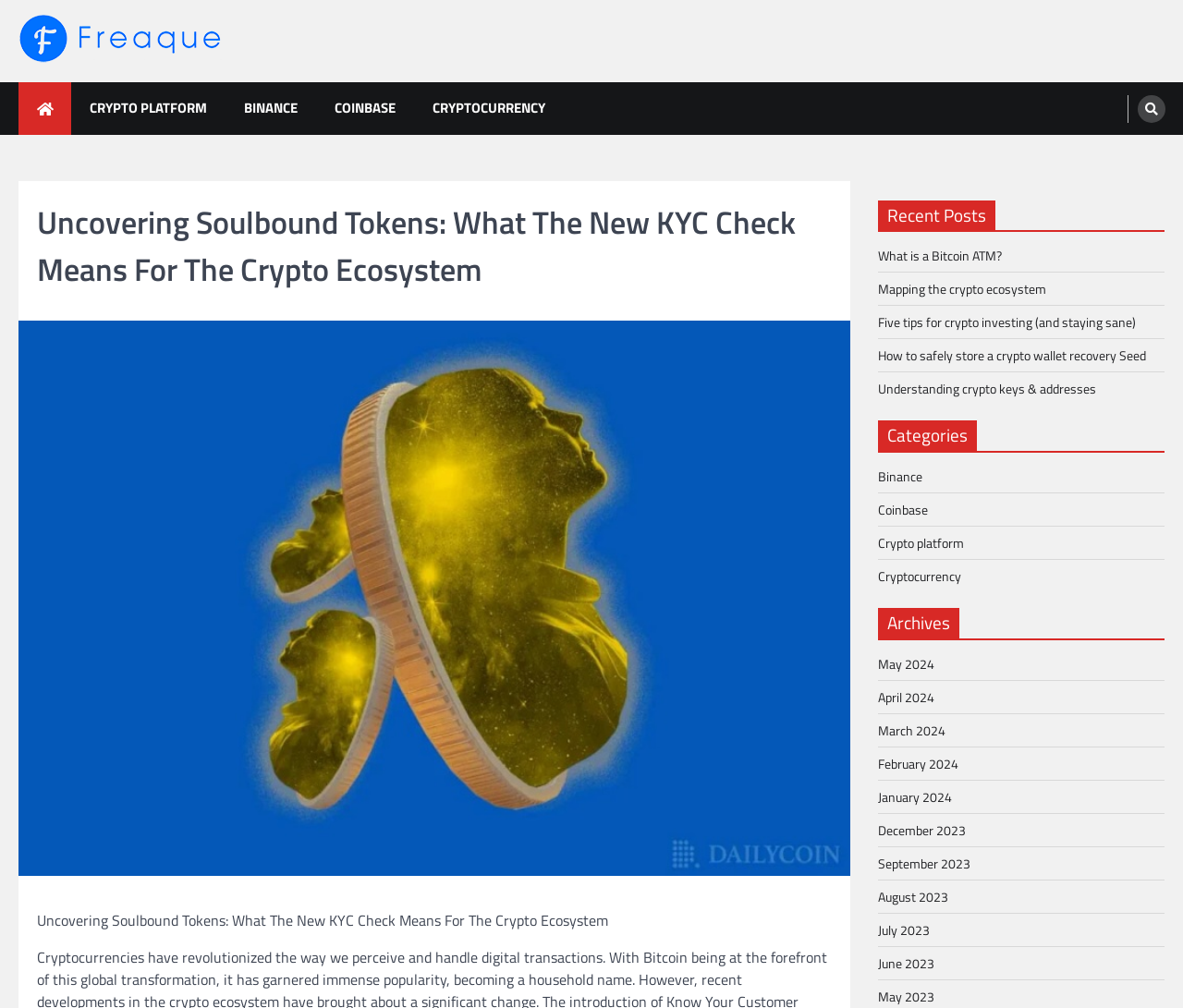Determine the bounding box coordinates in the format (top-left x, top-left y, bottom-right x, bottom-right y). Ensure all values are floating point numbers between 0 and 1. Identify the bounding box of the UI element described by: Crypto platform

[0.06, 0.082, 0.191, 0.133]